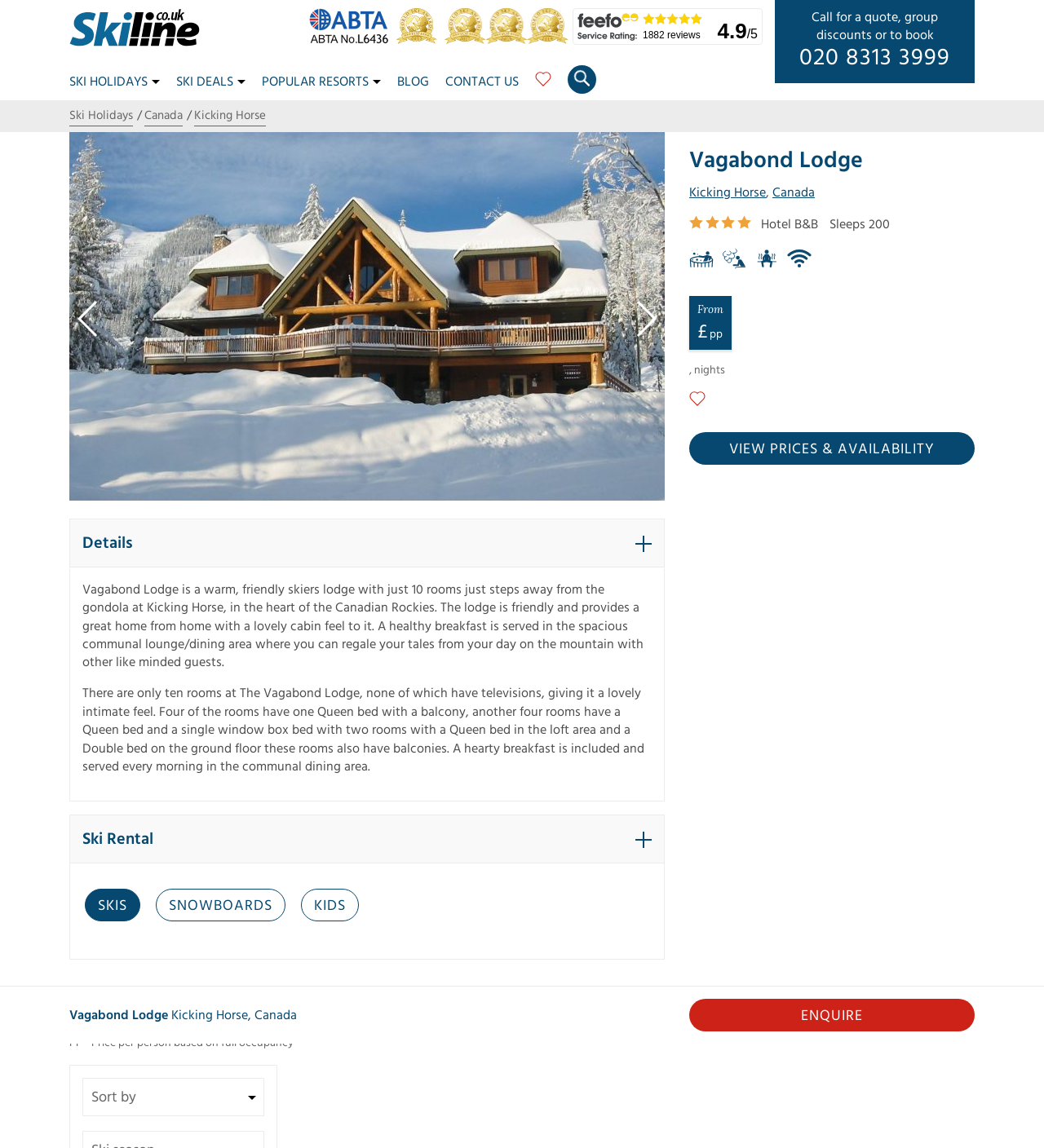Locate the bounding box coordinates of the element that needs to be clicked to carry out the instruction: "Click on the 'ENQUIRE' link". The coordinates should be given as four float numbers ranging from 0 to 1, i.e., [left, top, right, bottom].

[0.66, 0.87, 0.934, 0.898]